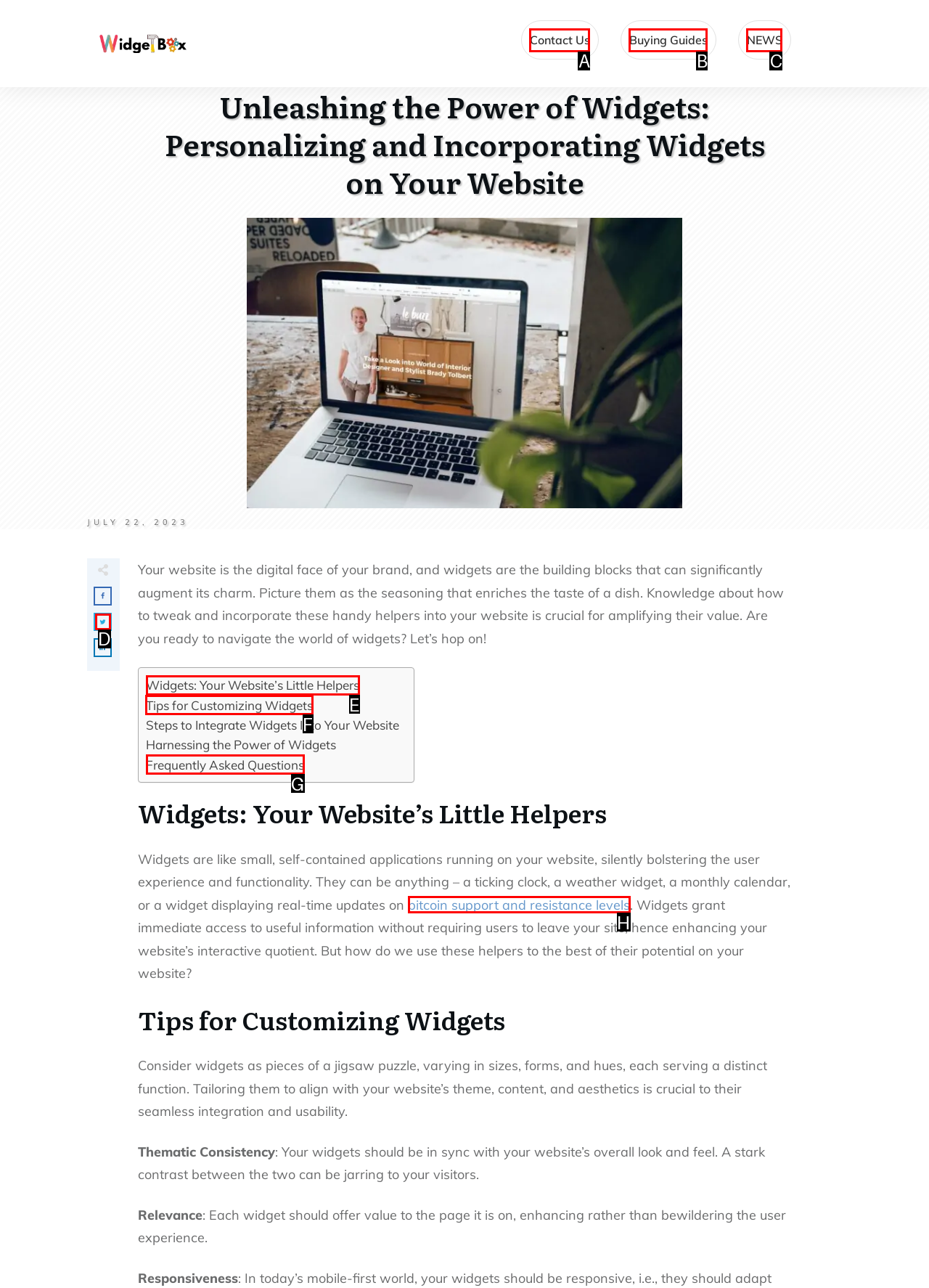What is the letter of the UI element you should click to Learn about 'Tips for Customizing Widgets'? Provide the letter directly.

F